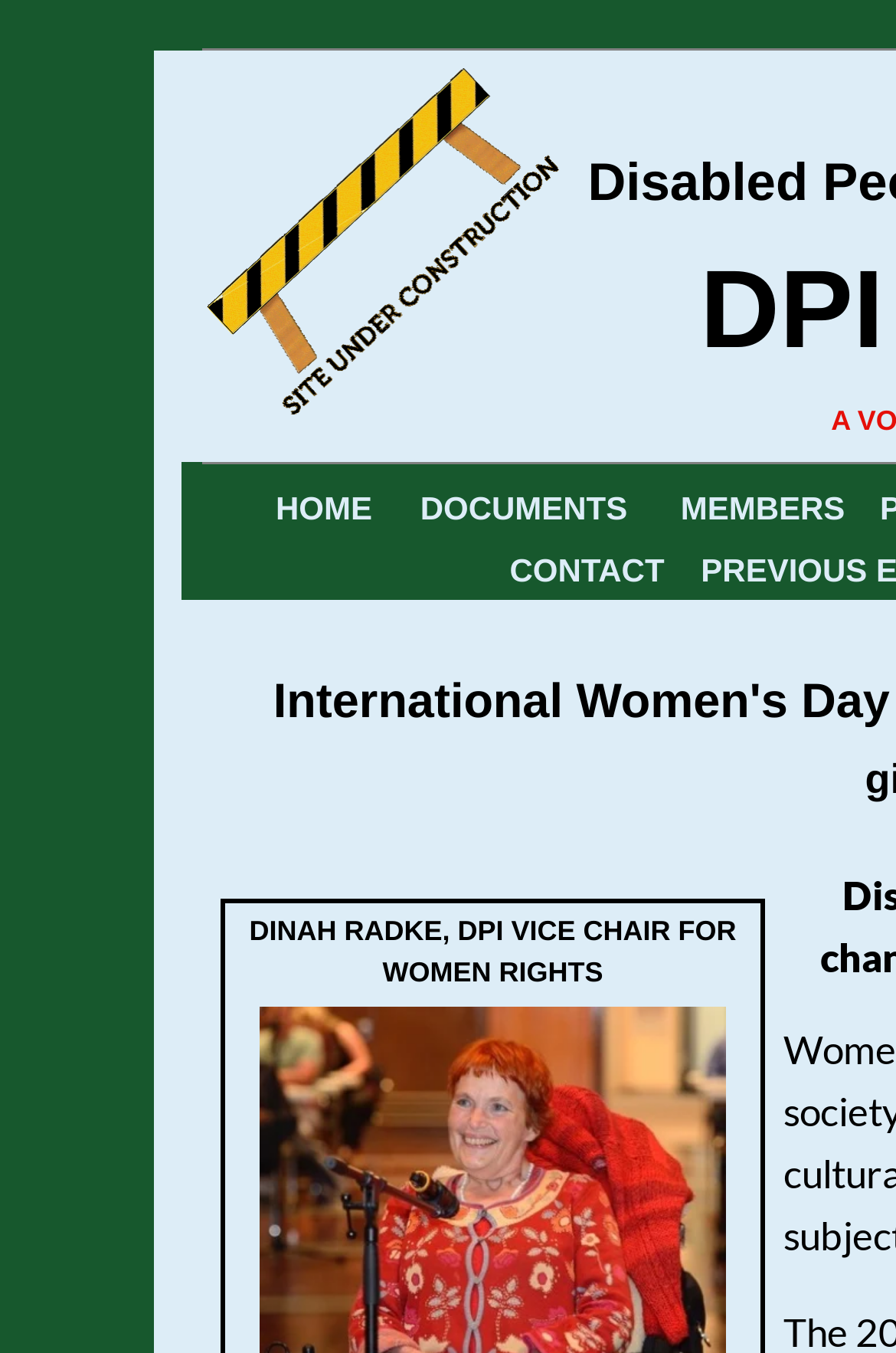What is the last link in the navigation bar? Using the information from the screenshot, answer with a single word or phrase.

CONTACT